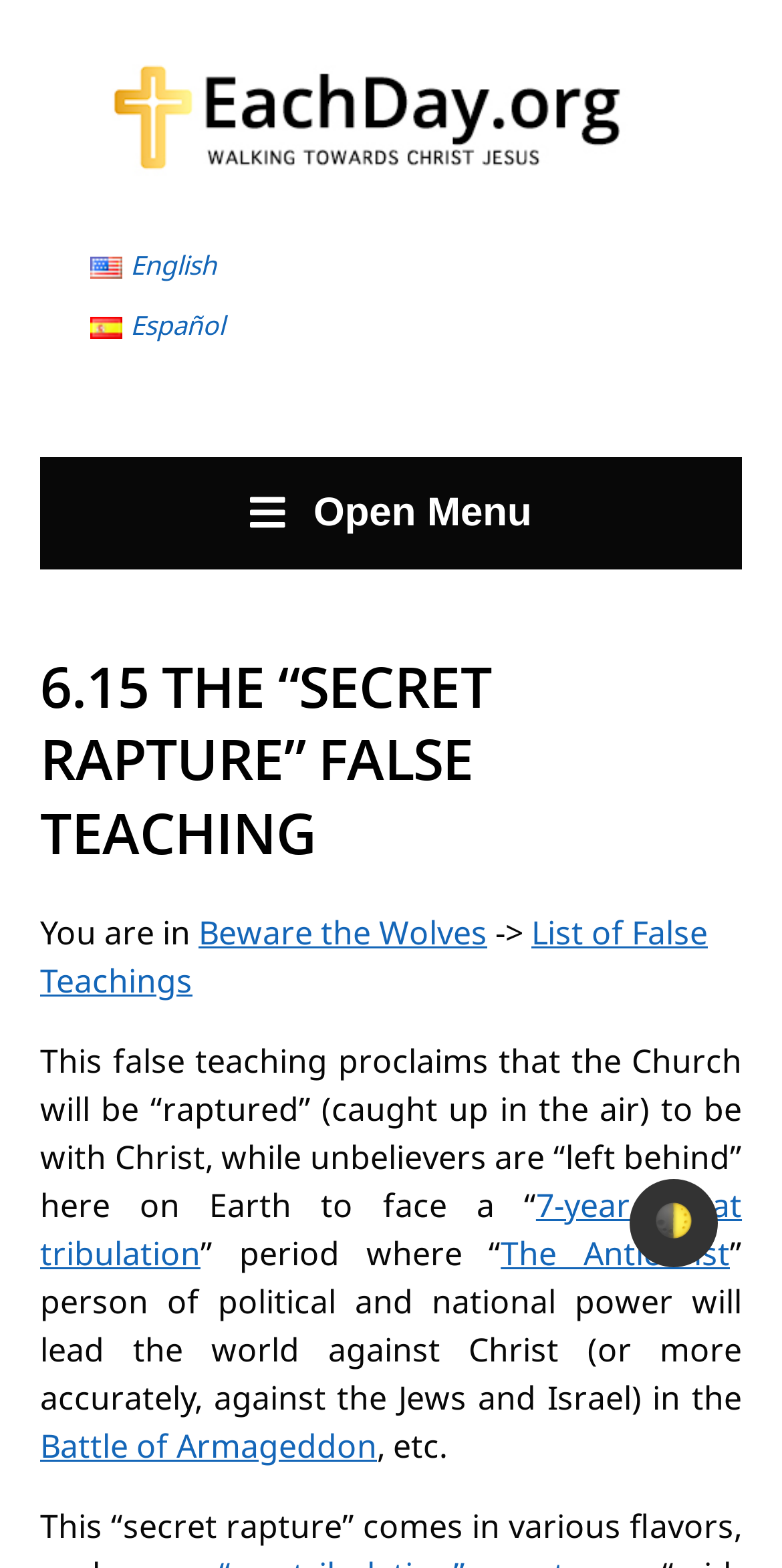What is the name of the website?
Could you give a comprehensive explanation in response to this question?

I determined the name of the website by looking at the logo link at the top of the page, which says 'Logo for EachDay.org'.